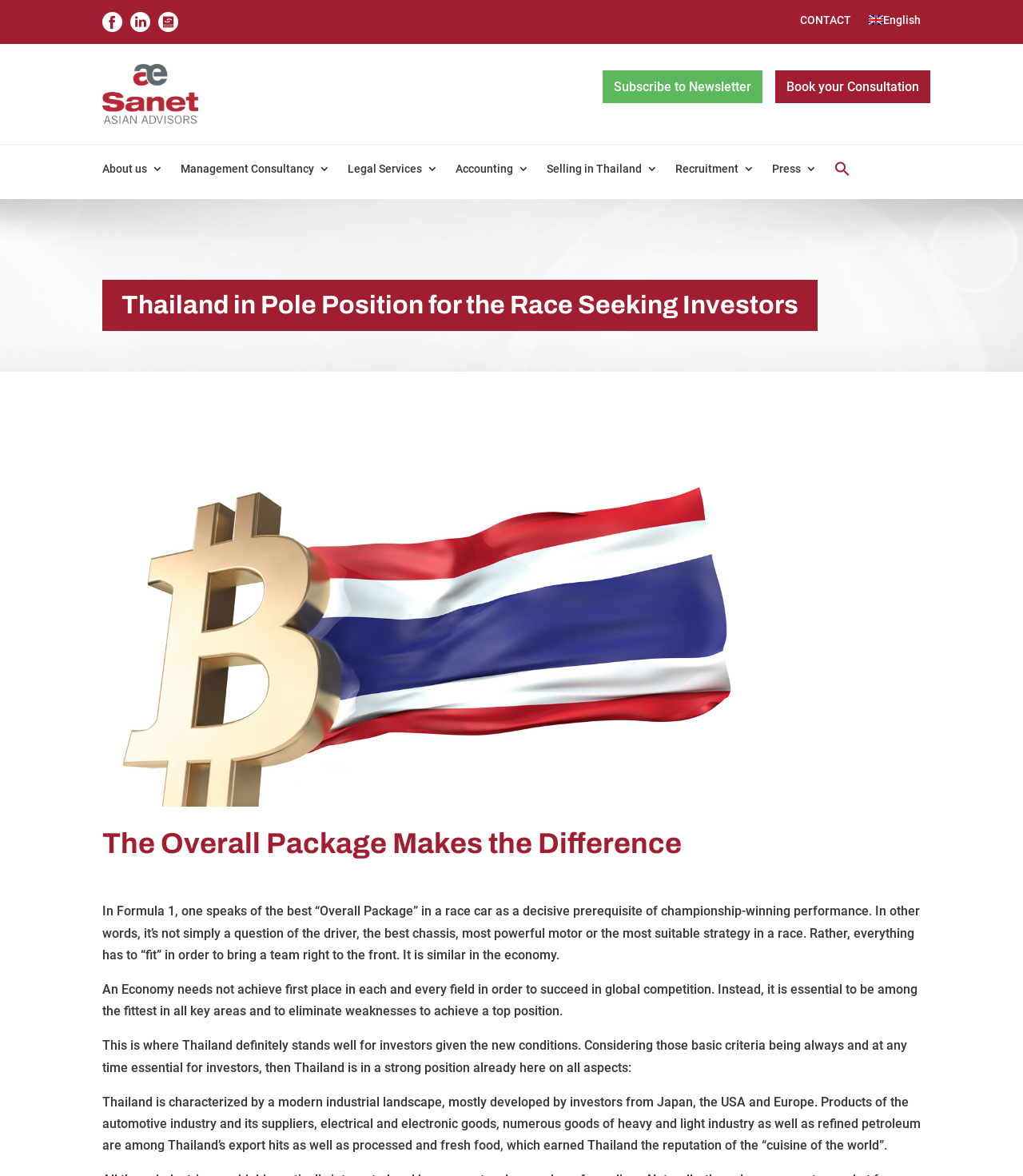What are some of Thailand's export hits?
Refer to the image and answer the question using a single word or phrase.

Automotive industry products, electrical goods, etc.